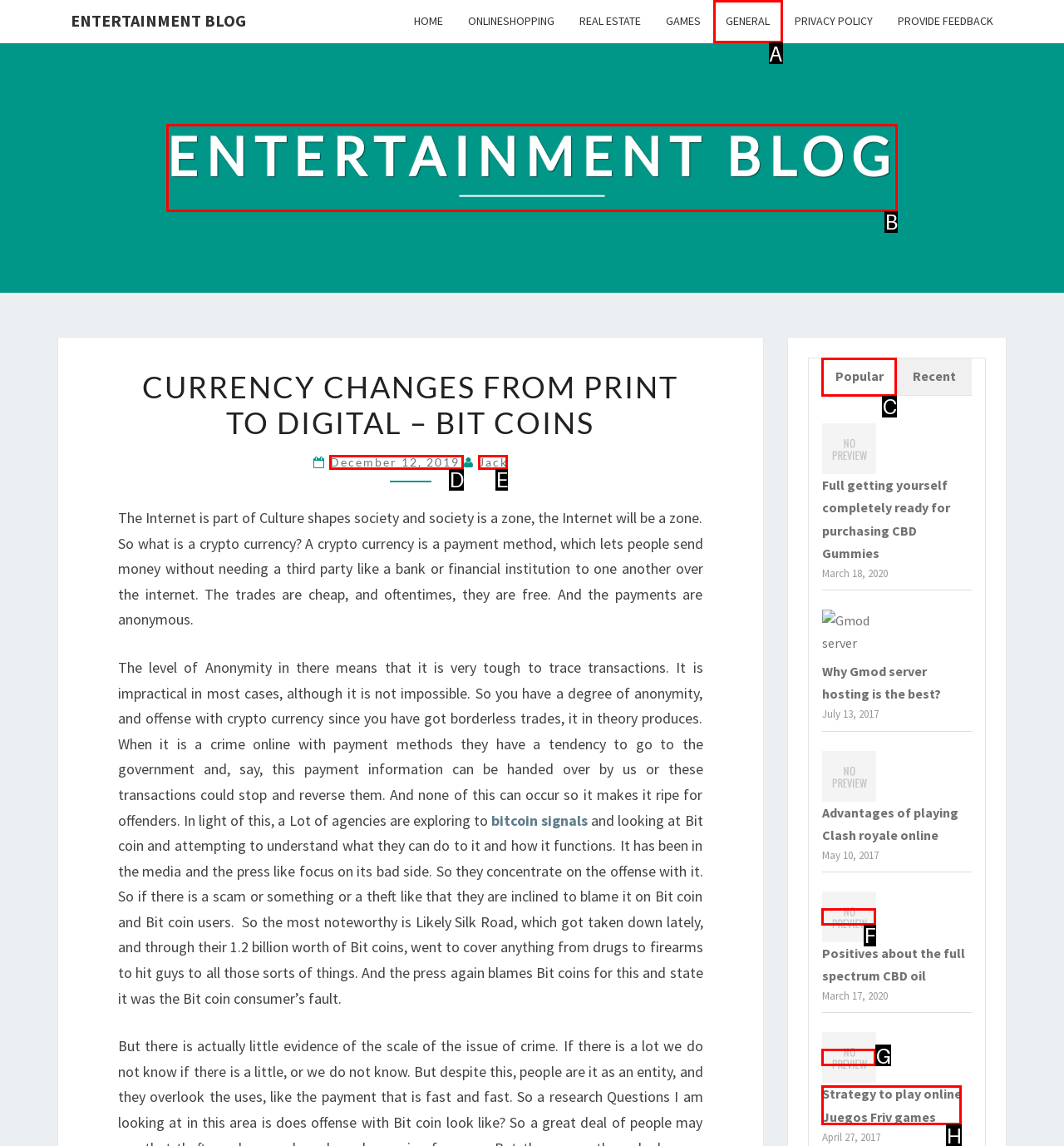Which UI element corresponds to this description: Entertainment Blog
Reply with the letter of the correct option.

B